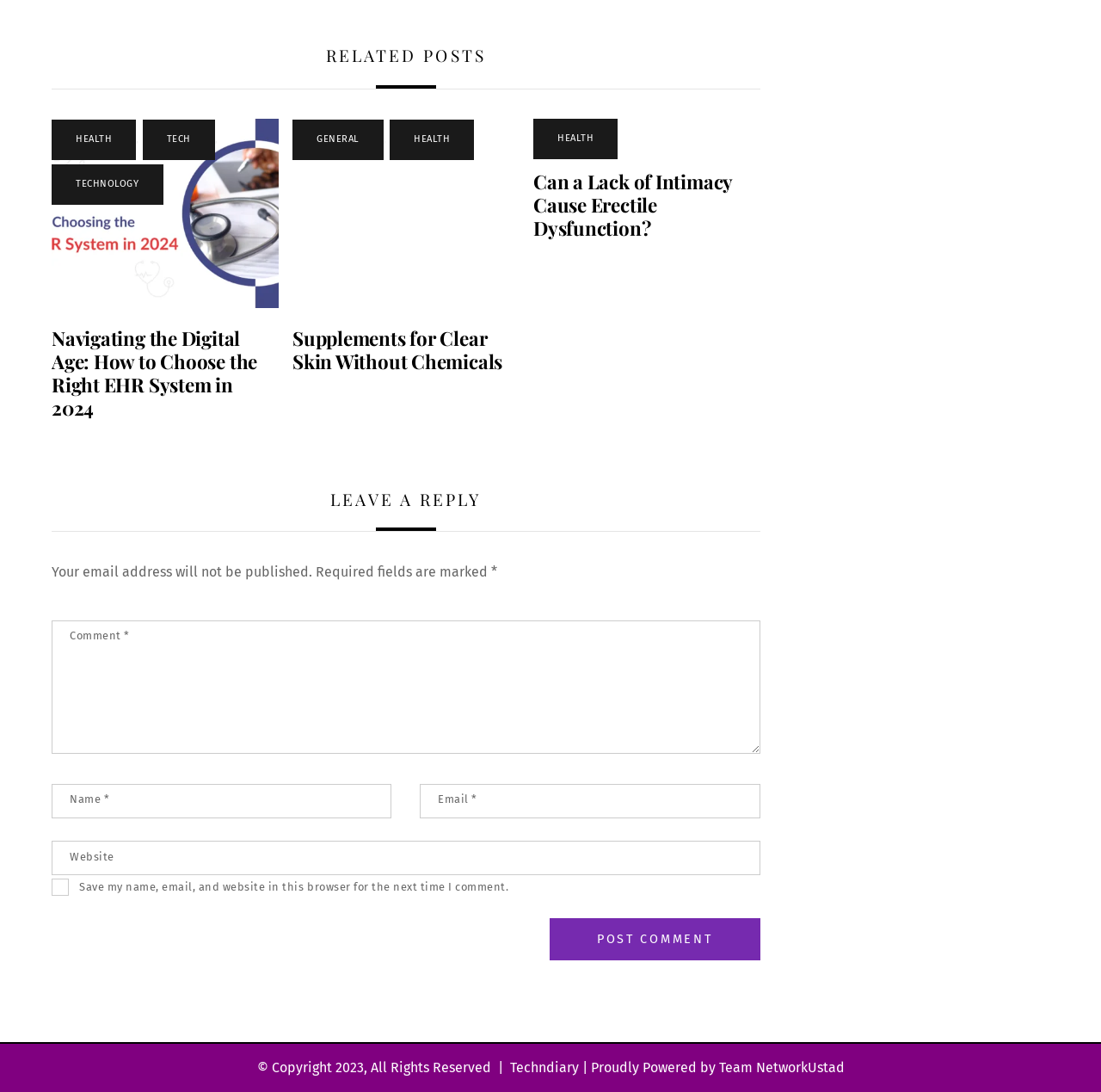Please identify the coordinates of the bounding box for the clickable region that will accomplish this instruction: "Click on the 'Best EHR System in 2024' link".

[0.047, 0.264, 0.253, 0.279]